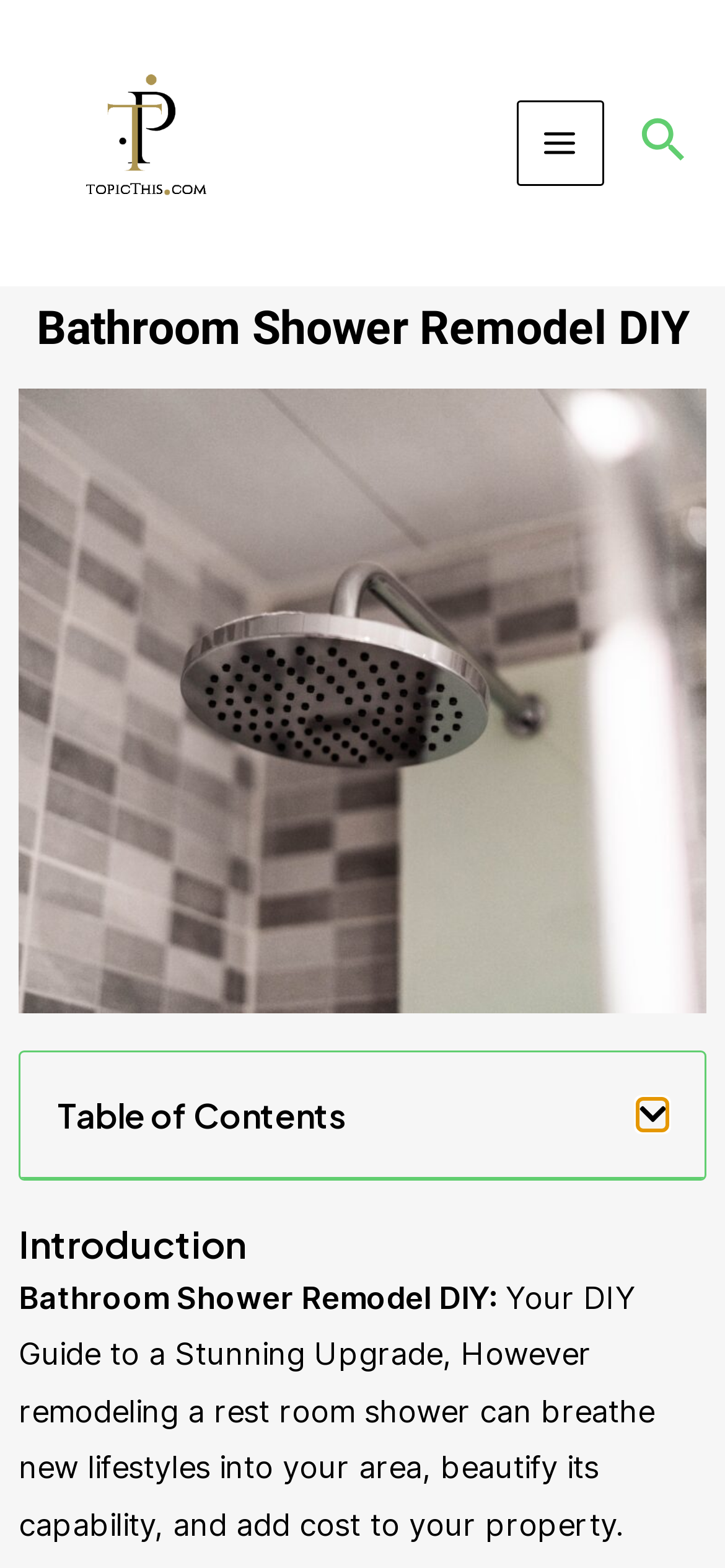What is the relationship between the image and the link 'topicthis.com'?
Offer a detailed and full explanation in response to the question.

The image and the link 'topicthis.com' have the same bounding box coordinates, which suggests that they are related to each other and are likely part of the website's branding or logo.